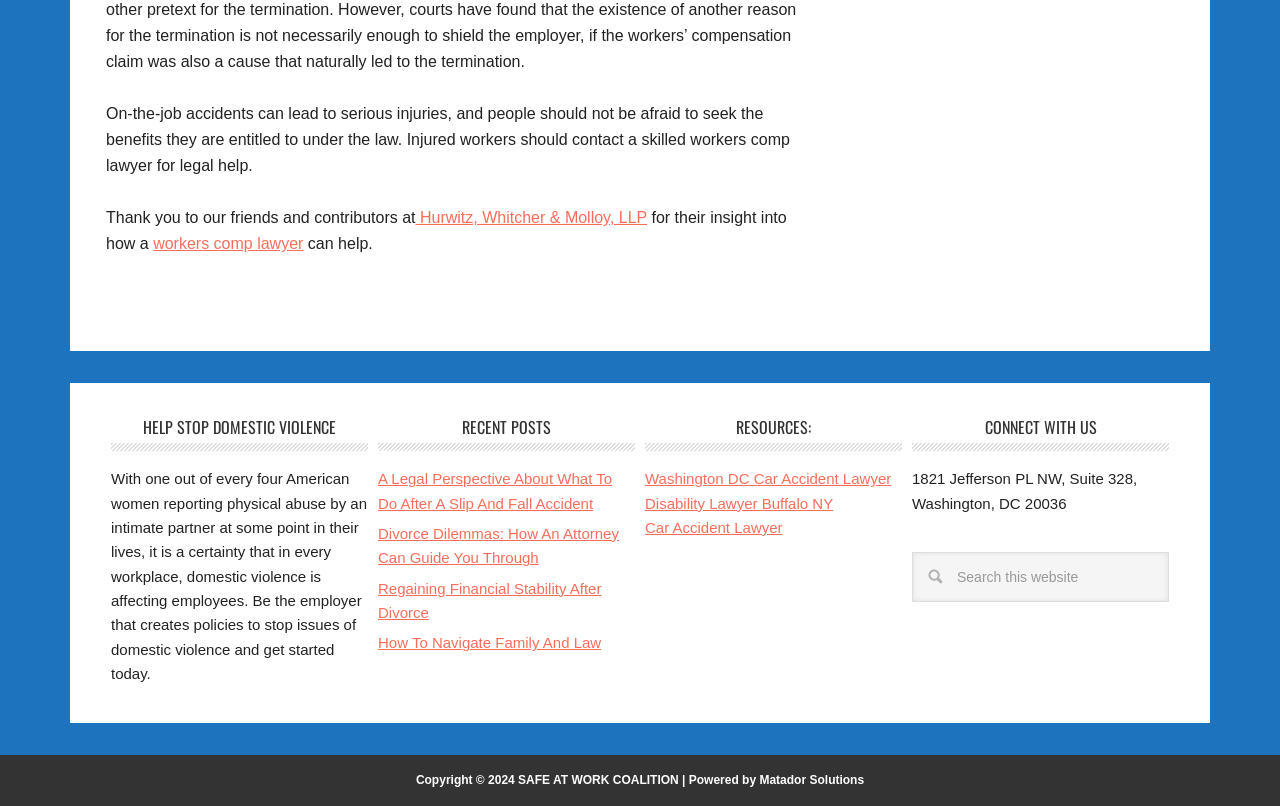Highlight the bounding box coordinates of the element you need to click to perform the following instruction: "Search this website."

[0.712, 0.685, 0.913, 0.747]